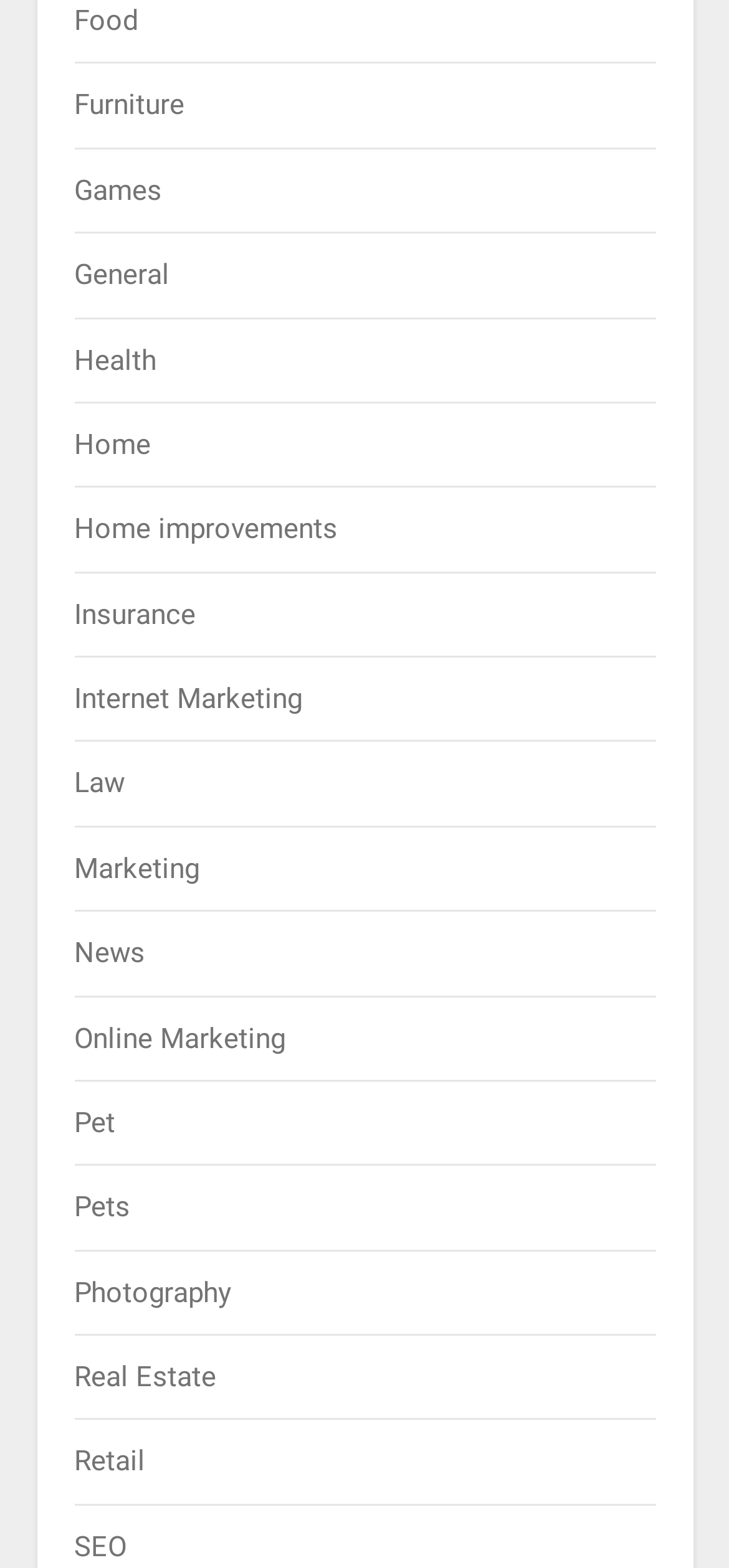Answer the following query concisely with a single word or phrase:
Is 'Pet' and 'Pets' the same category?

No